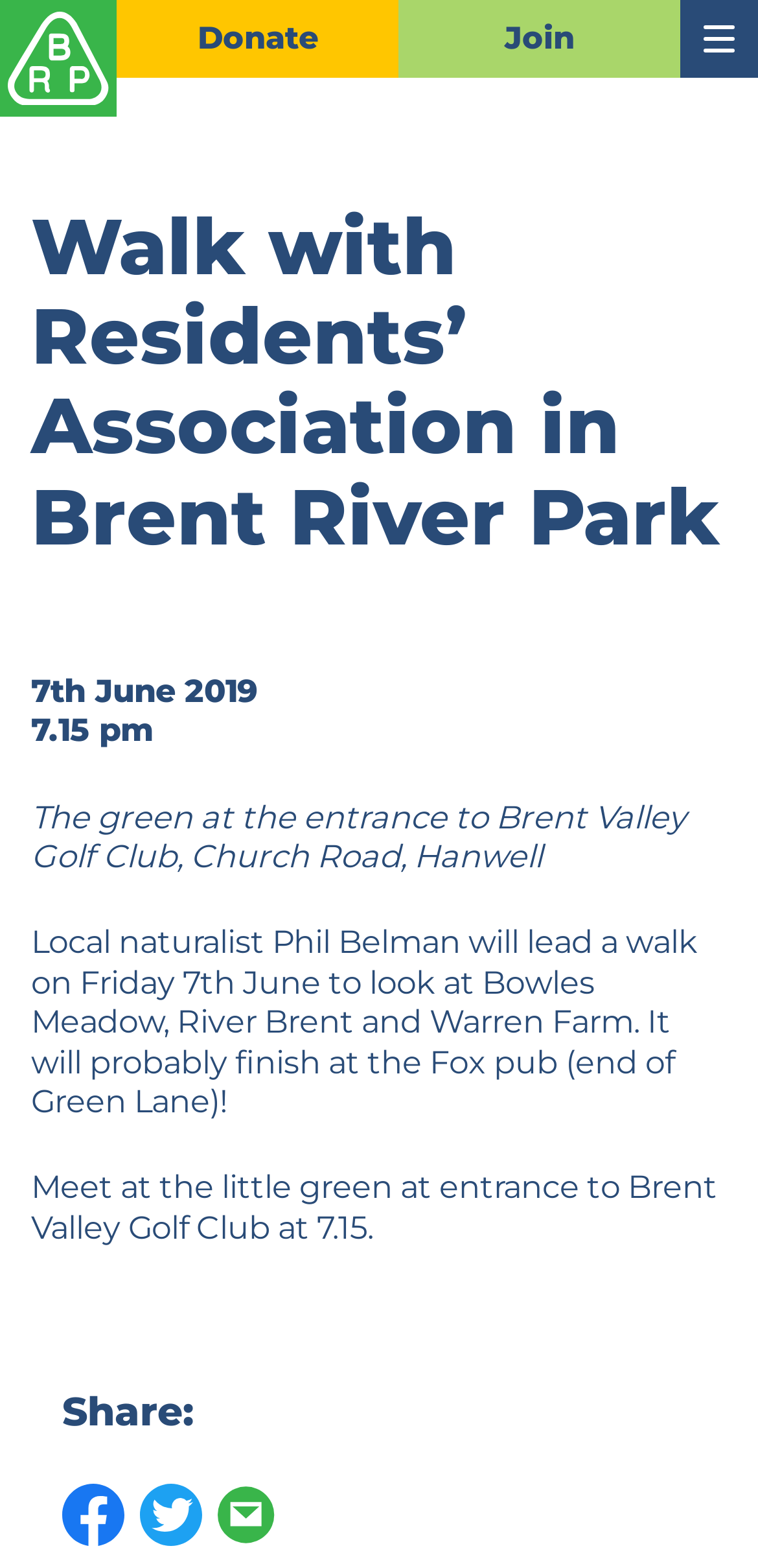How many social media links are available?
Please respond to the question thoroughly and include all relevant details.

I counted the number of link elements with images that represent social media accounts, which are located at [0.082, 0.946, 0.164, 0.986], [0.185, 0.946, 0.267, 0.986], and [0.287, 0.946, 0.369, 0.986] coordinates.